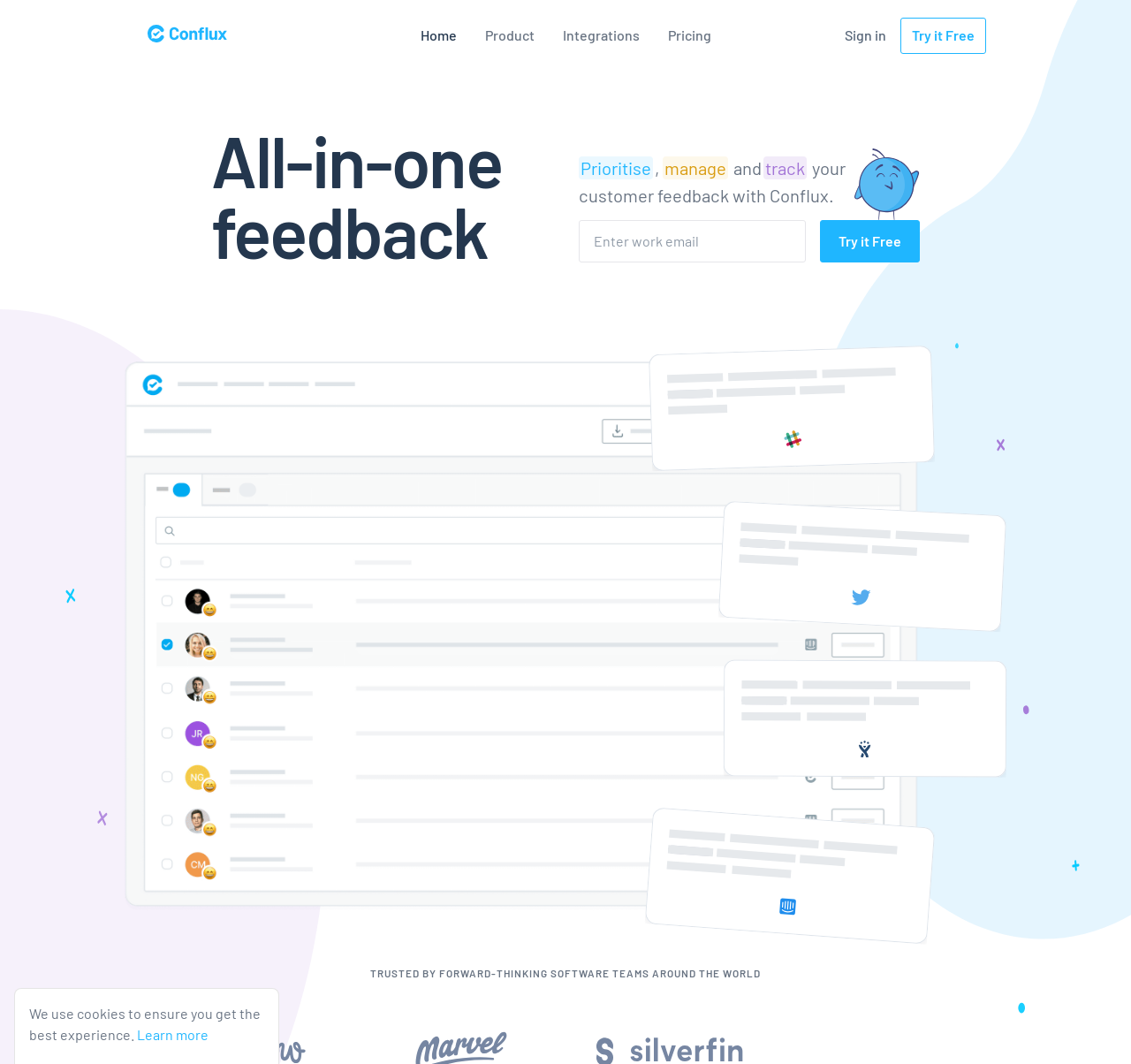Could you please study the image and provide a detailed answer to the question:
What is the call-to-action button on the webpage?

The webpage has a prominent button that says 'Try it Free', which is likely the call-to-action button. This button is placed below the text 'Prioritise, manage and track your customer feedback with Conflux.' and is intended to encourage users to try the Conflux platform.